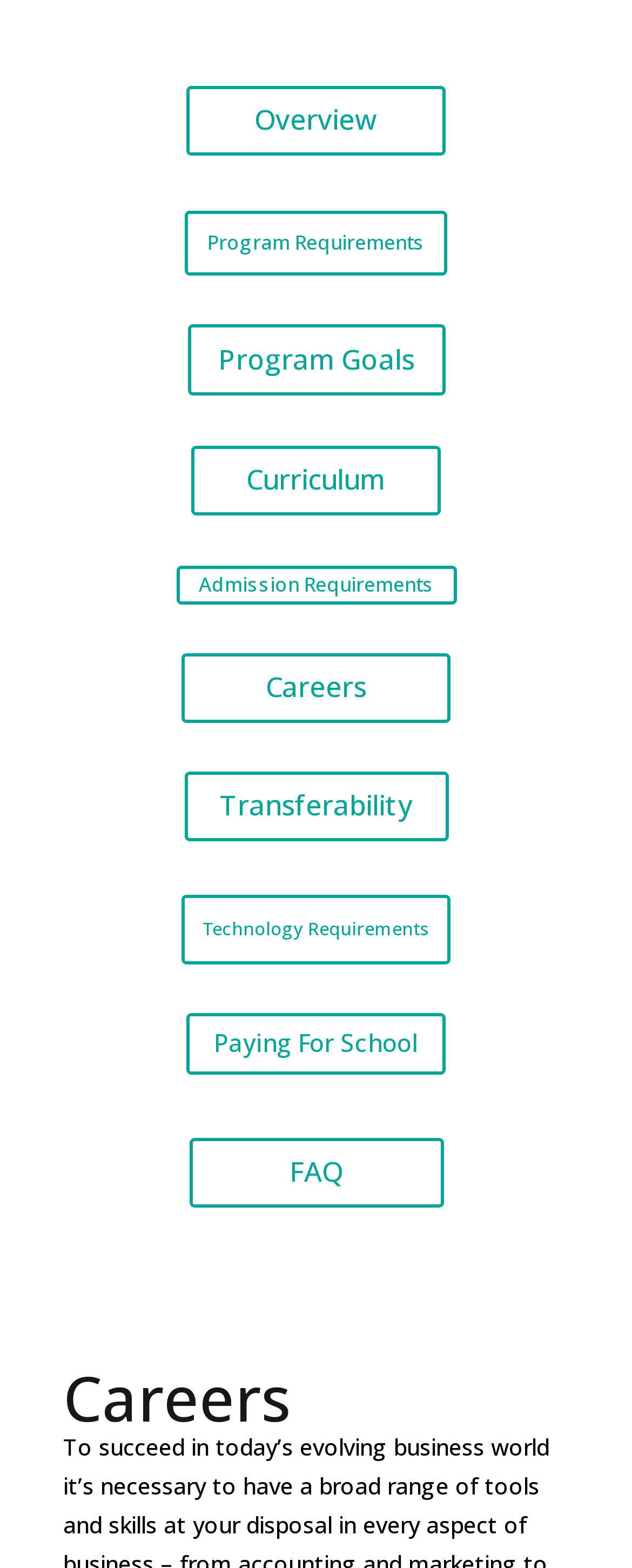Indicate the bounding box coordinates of the element that must be clicked to execute the instruction: "explore careers". The coordinates should be given as four float numbers between 0 and 1, i.e., [left, top, right, bottom].

[0.287, 0.417, 0.713, 0.461]